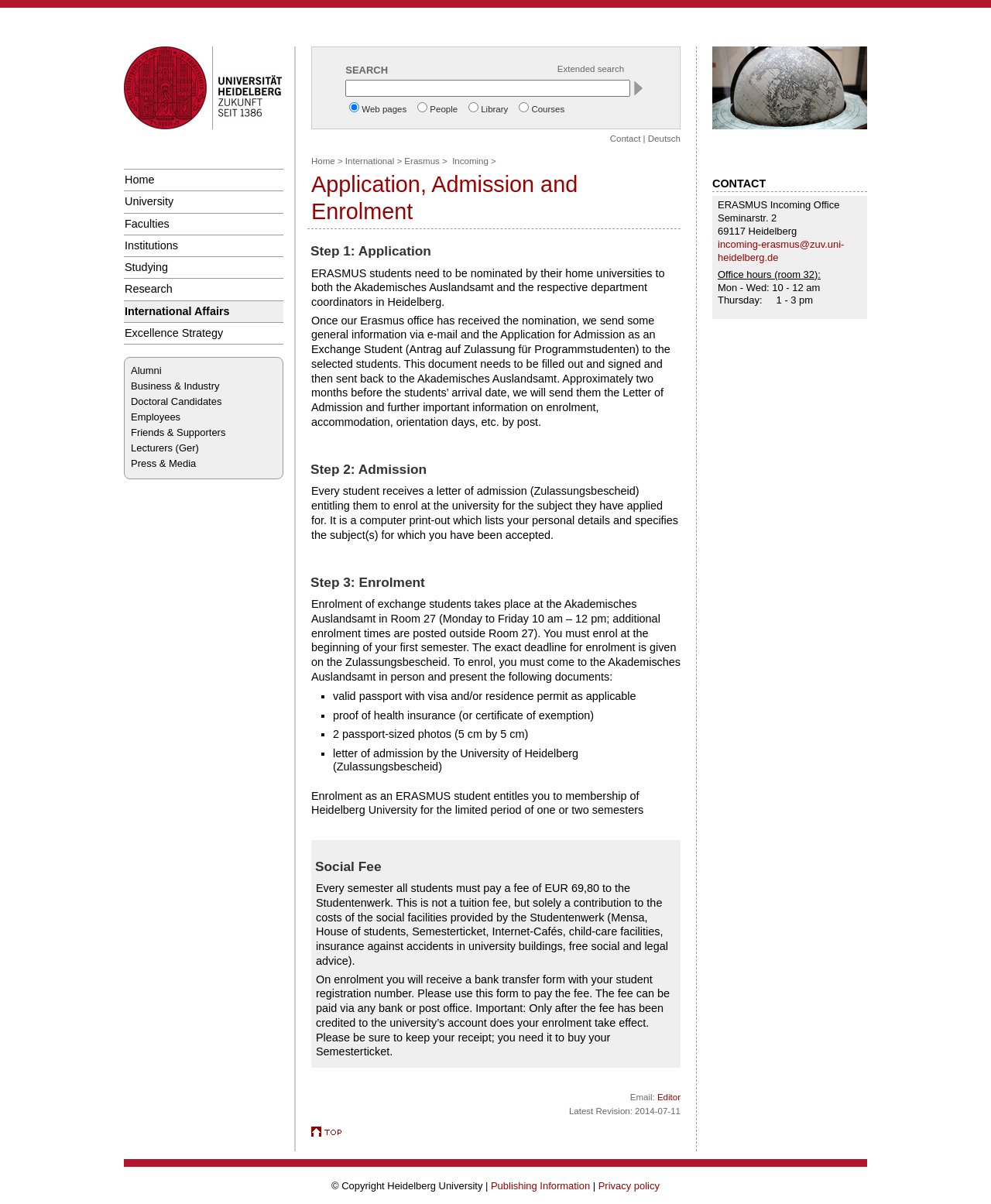Determine the bounding box coordinates for the area that should be clicked to carry out the following instruction: "Contact the ERASMUS Incoming Office".

[0.724, 0.166, 0.847, 0.175]